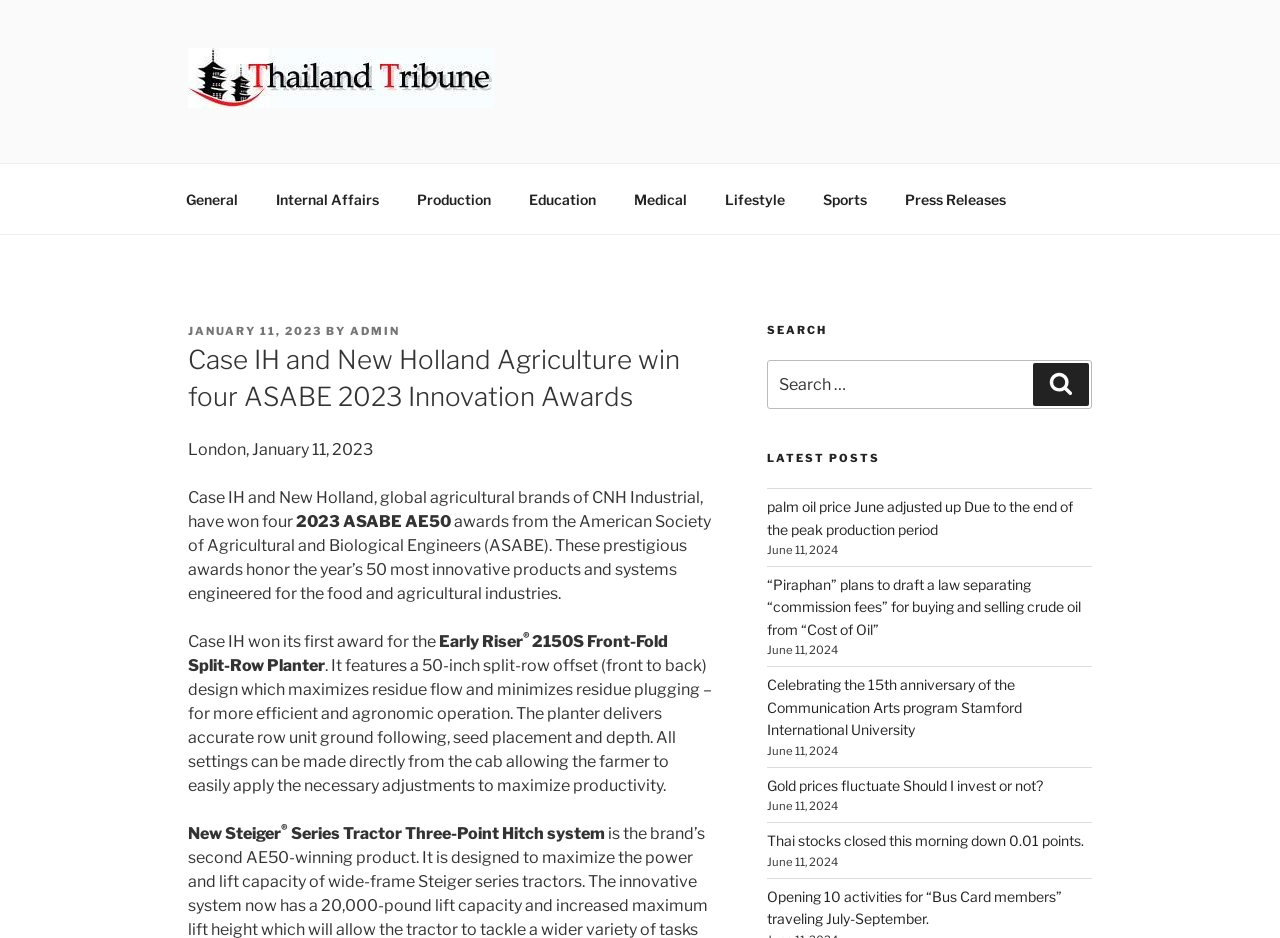What is the name of the planter that features a 50-inch split-row offset design?
Please provide a single word or phrase as your answer based on the image.

Early Riser 2150S